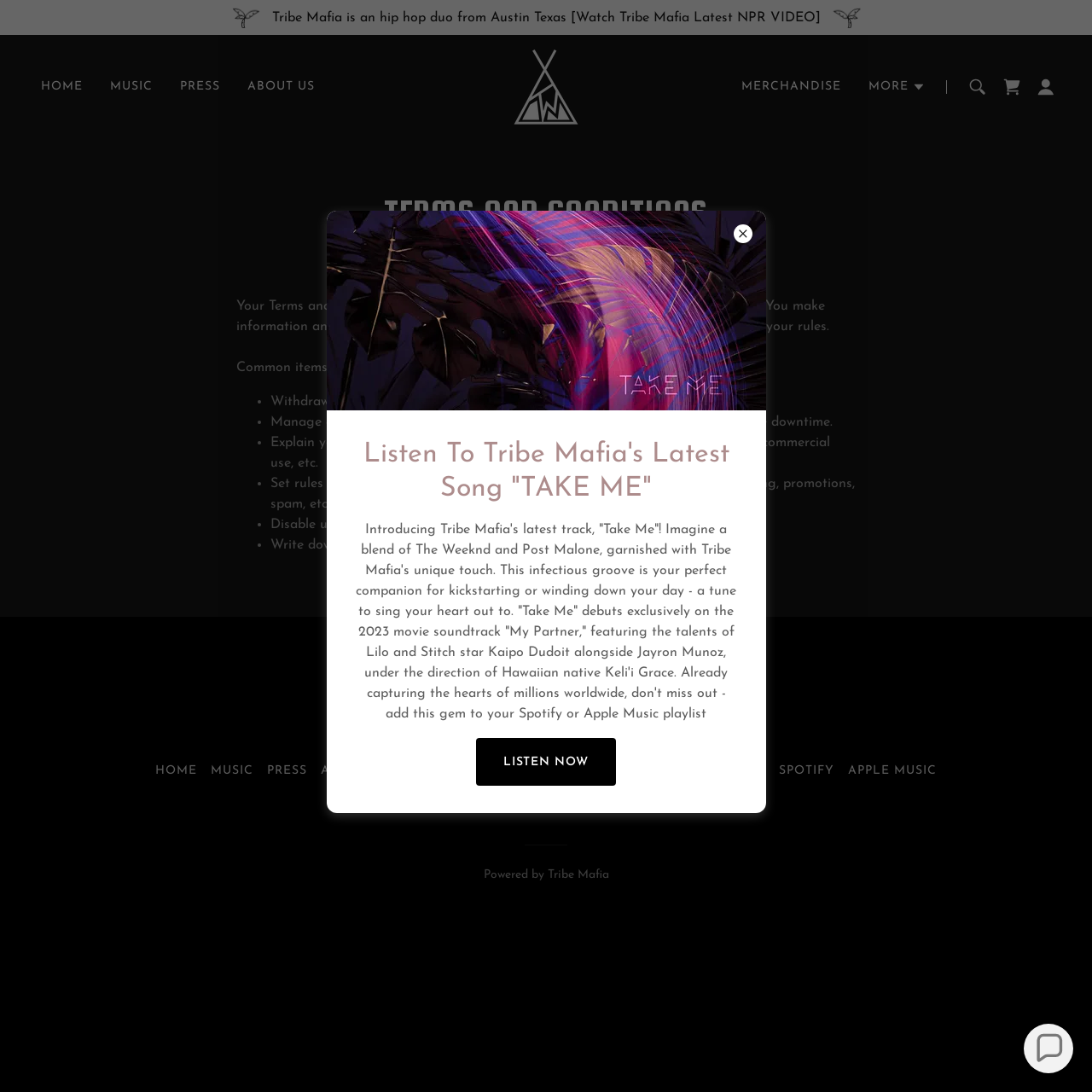Provide the bounding box for the UI element matching this description: "Privacy Policy".

[0.358, 0.718, 0.472, 0.742]